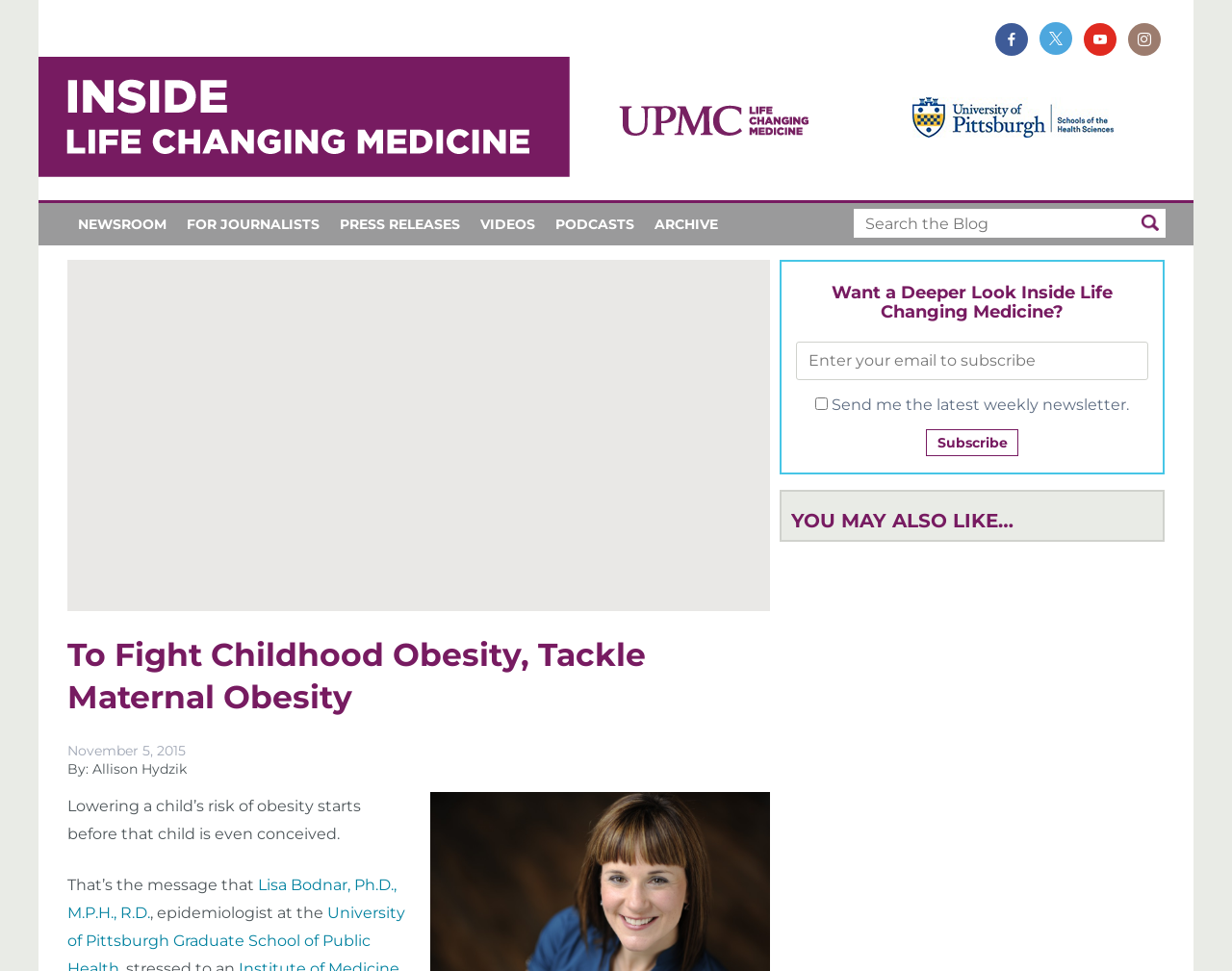What is the purpose of the search box?
Give a thorough and detailed response to the question.

I found the purpose of the search box by looking at the placeholder text inside the search box, which says 'Search the Blog', indicating that it is used to search for content within the blog.